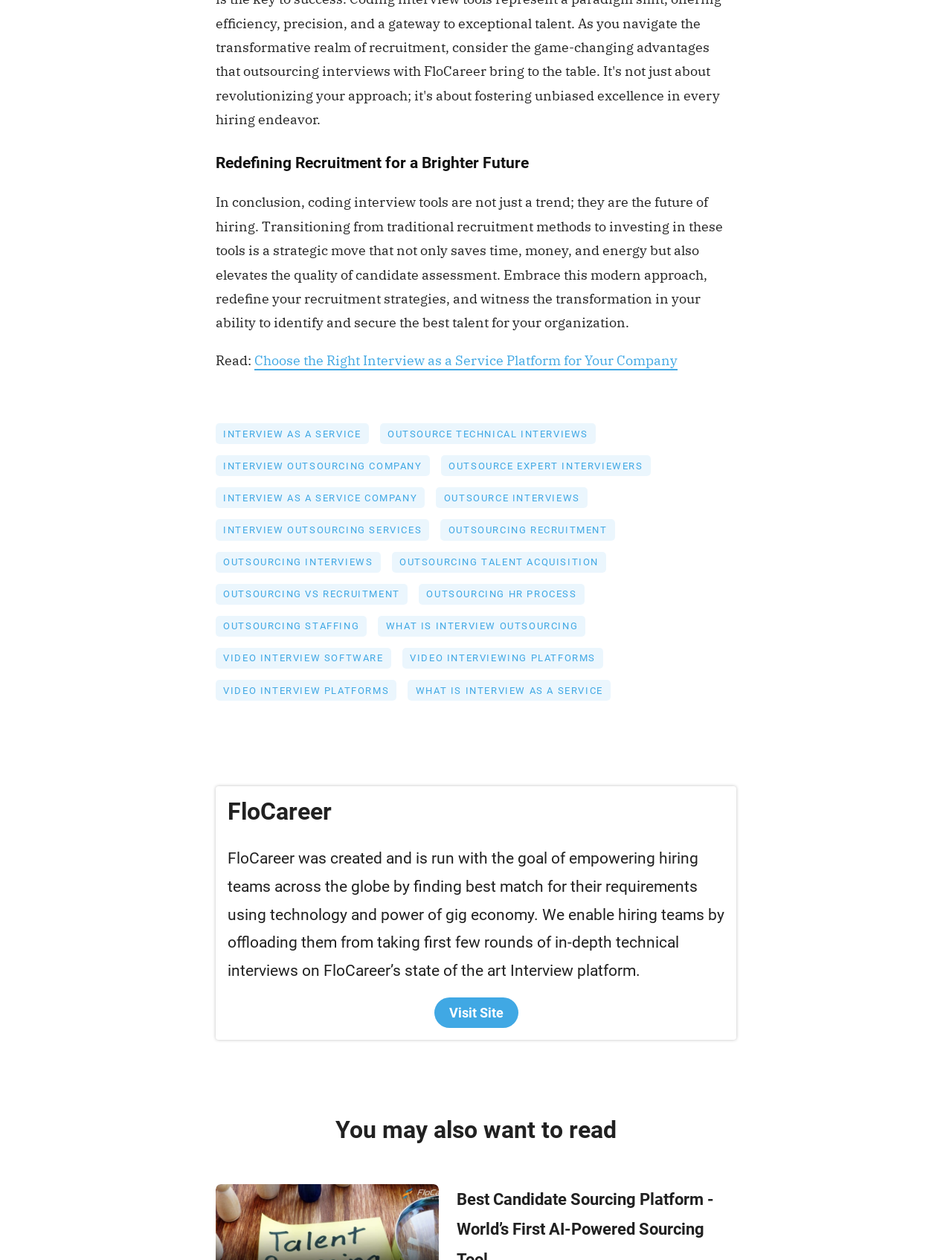What is the call-to-action on the FloCareer link?
Examine the image and give a concise answer in one word or a short phrase.

Visit Site